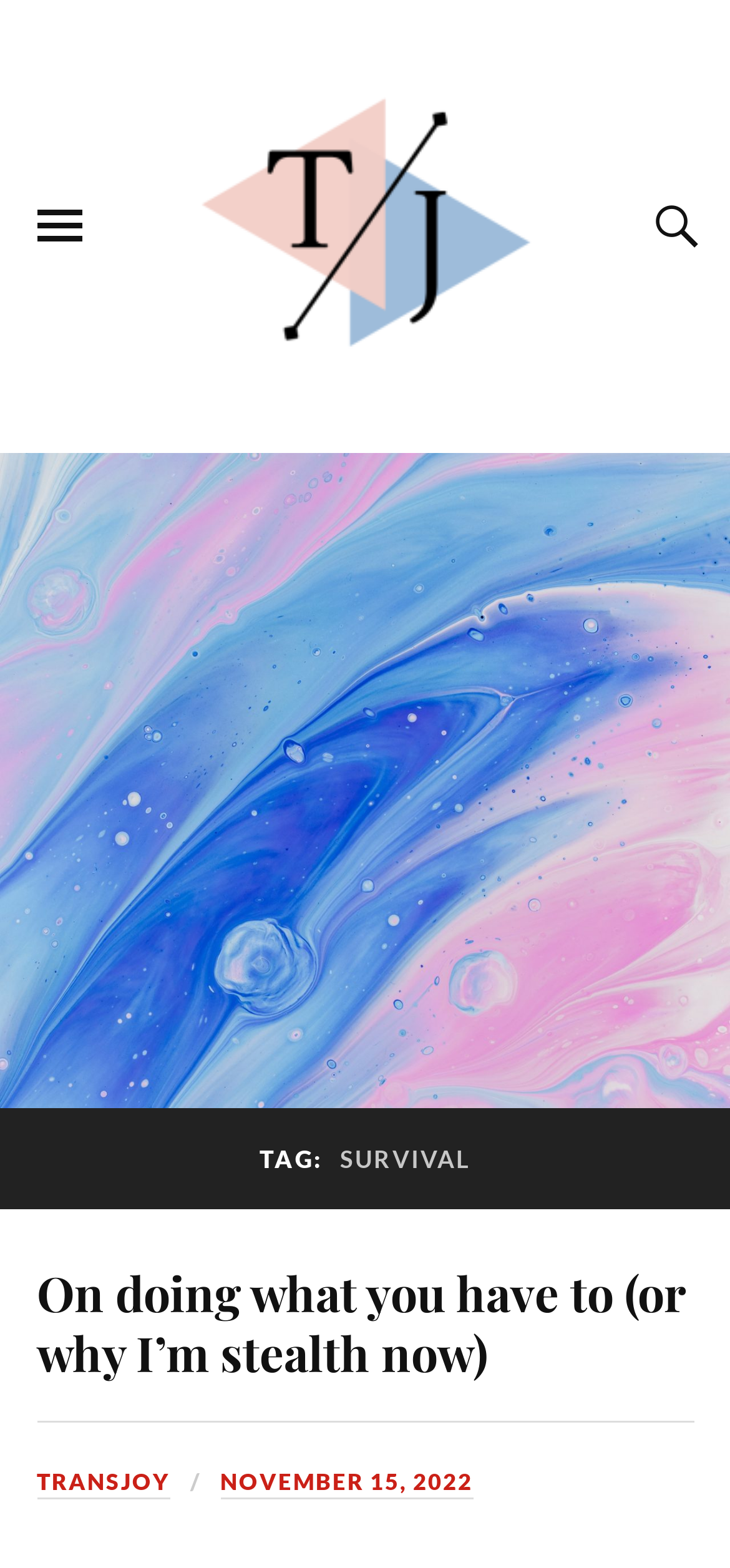What is the text on the top-left button?
Based on the visual content, answer with a single word or a brief phrase.

TOGGLE THE MOBILE MENU